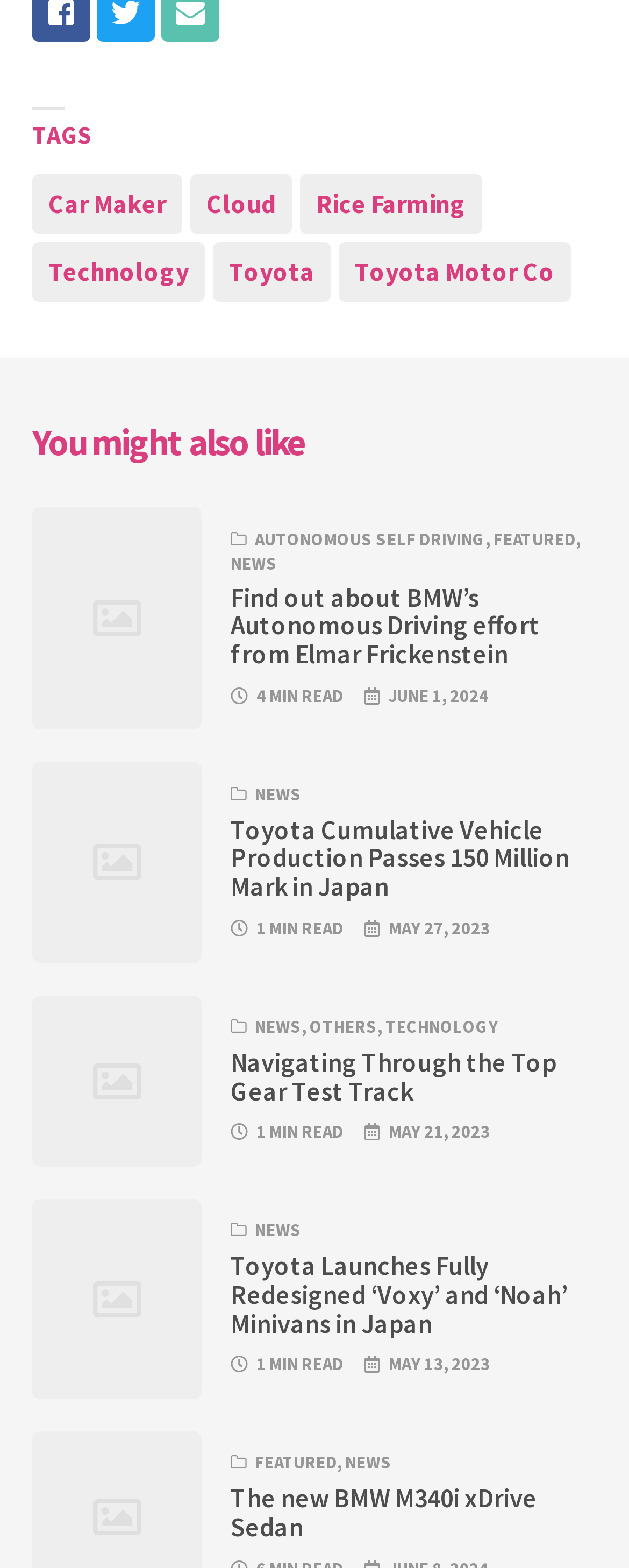Using the information in the image, give a comprehensive answer to the question: 
What is the date of the article about Toyota Cumulative Vehicle Production?

I found the StaticText element with the text 'MAY 27, 2023' inside the second article element, which suggests that the date of the article about Toyota Cumulative Vehicle Production is MAY 27, 2023.